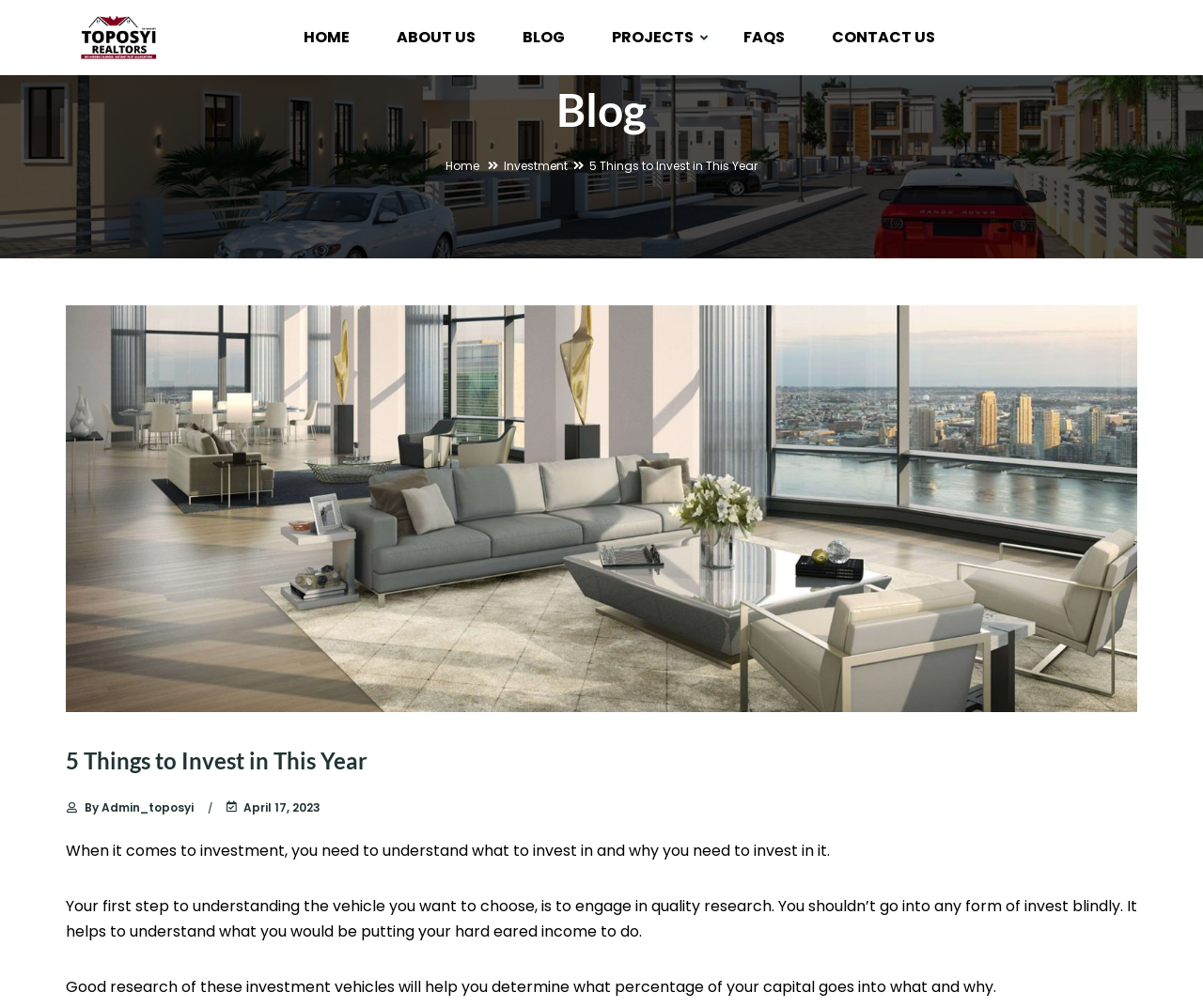Determine the bounding box coordinates of the clickable region to follow the instruction: "read about us".

[0.329, 0.012, 0.411, 0.062]